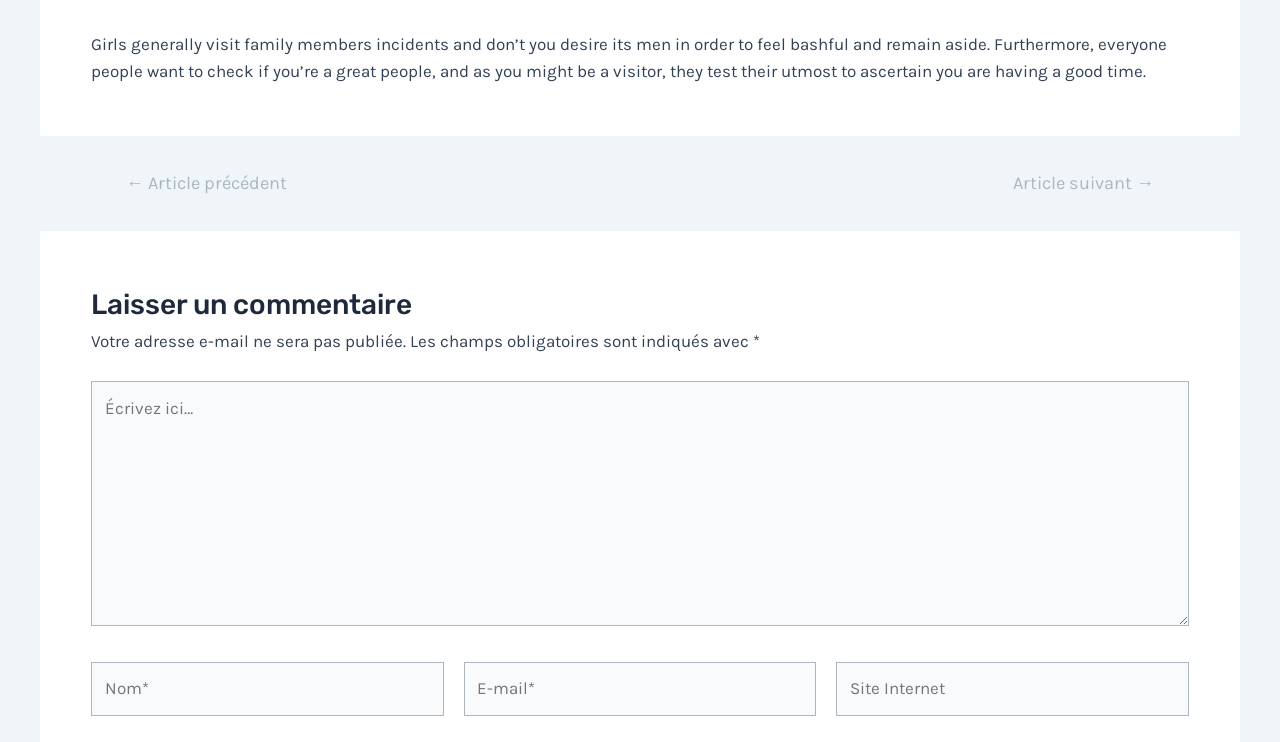Answer this question in one word or a short phrase: What is the message displayed below the 'Laisser un commentaire' heading?

Email address will not be published